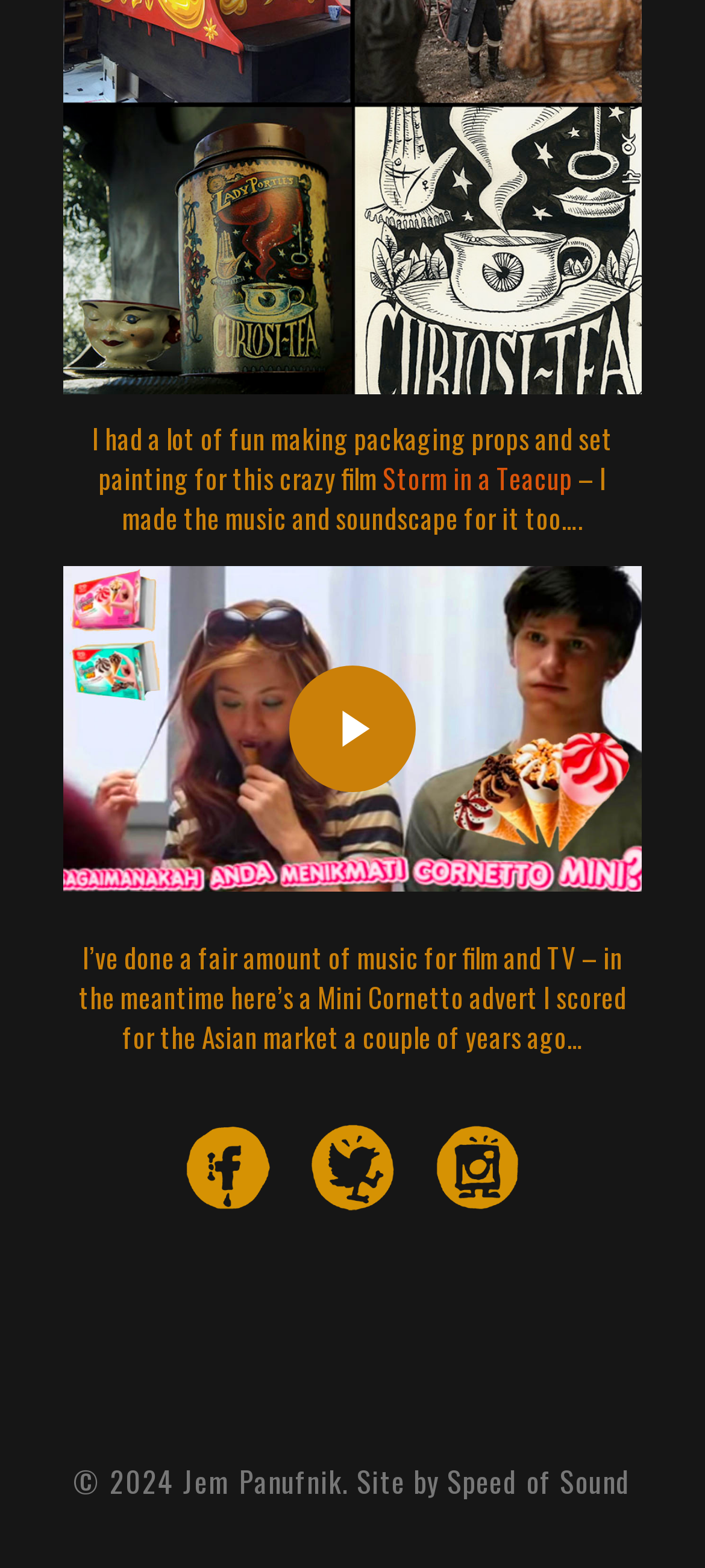What social media platforms are linked?
Provide a concise answer using a single word or phrase based on the image.

Facebook, Twitter, Instagram